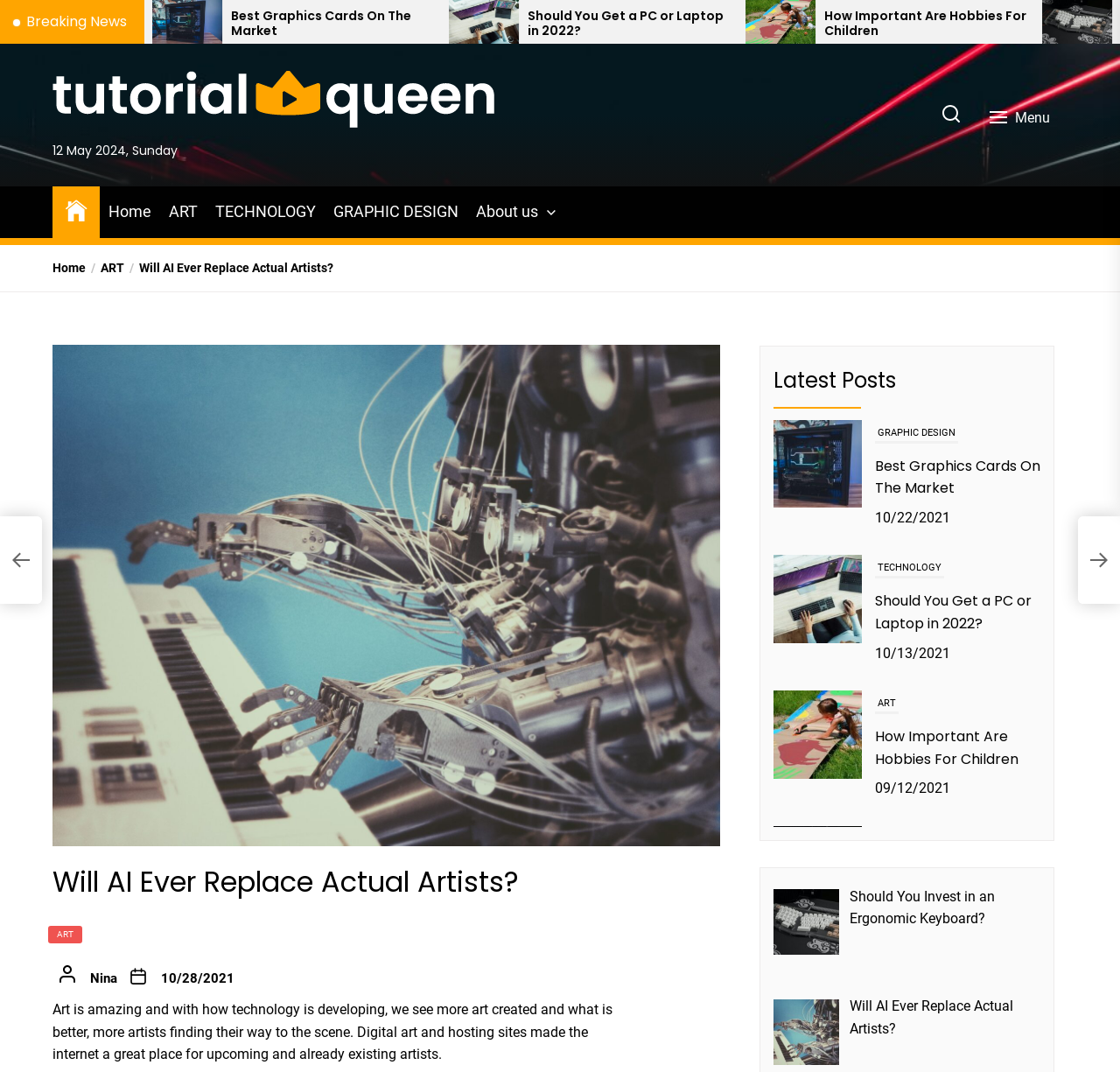Determine the webpage's heading and output its text content.

Will AI Ever Replace Actual Artists?